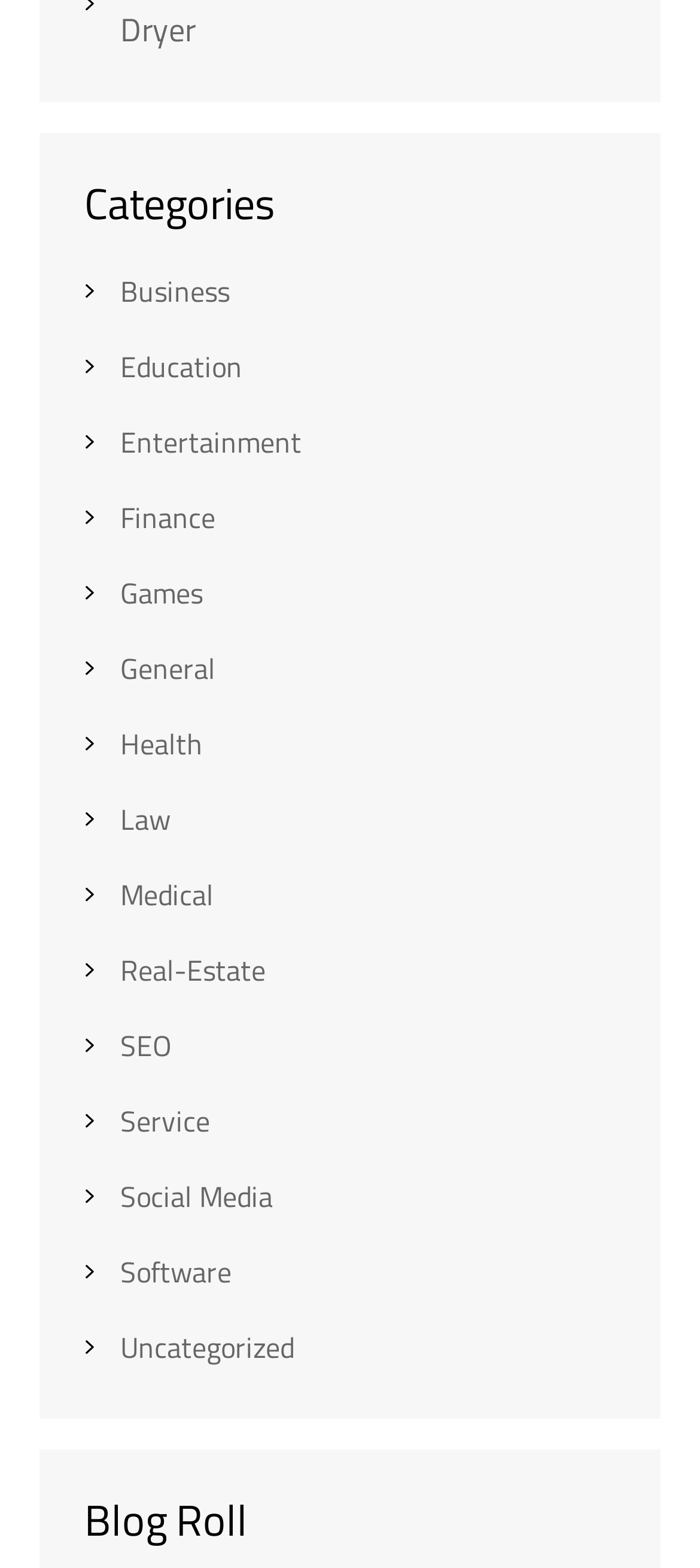How many categories are listed?
Look at the image and respond to the question as thoroughly as possible.

I counted the number of links under the 'Categories' heading, and there are 17 links, each representing a category.